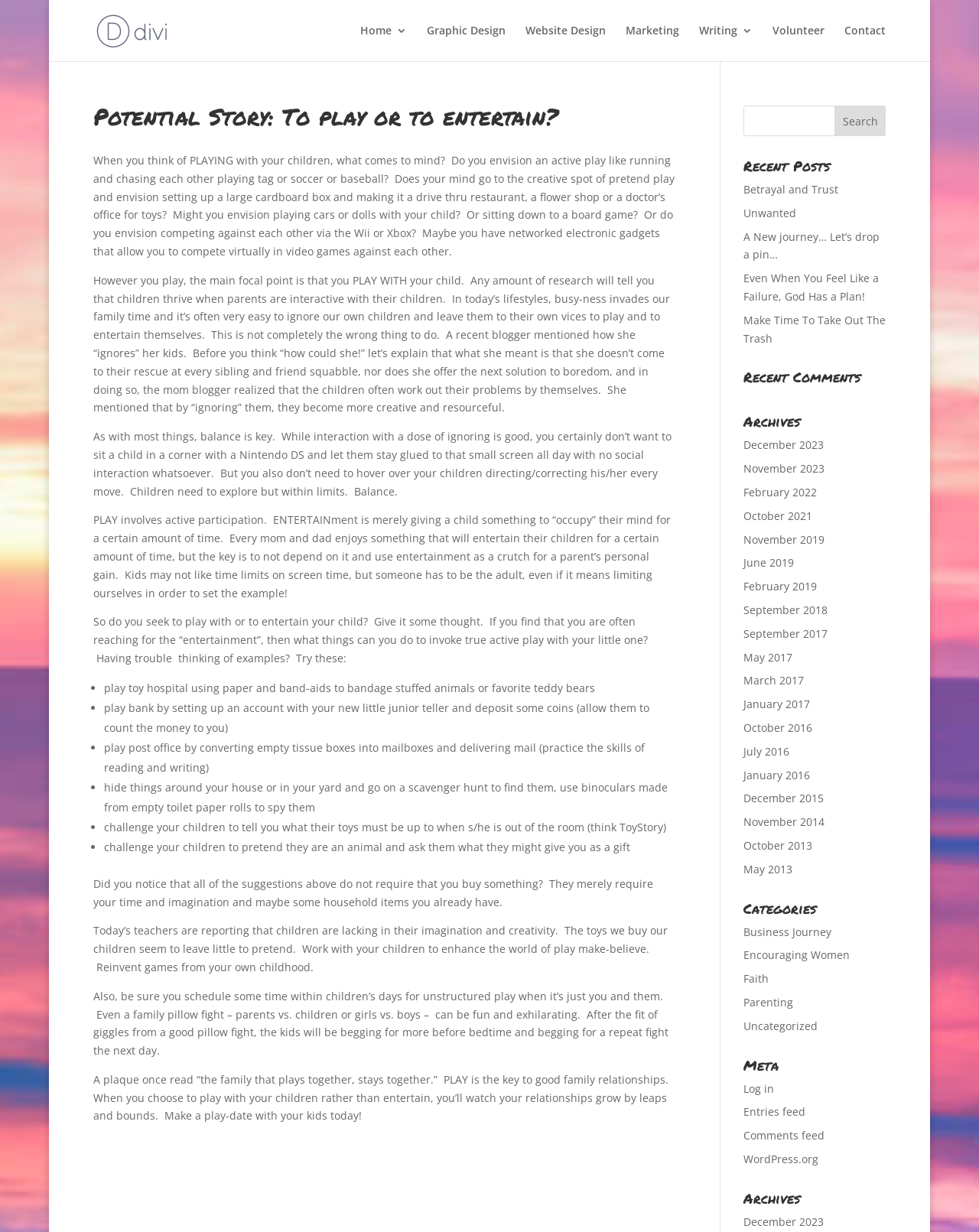Respond with a single word or short phrase to the following question: 
How many links are there in the top navigation bar?

6